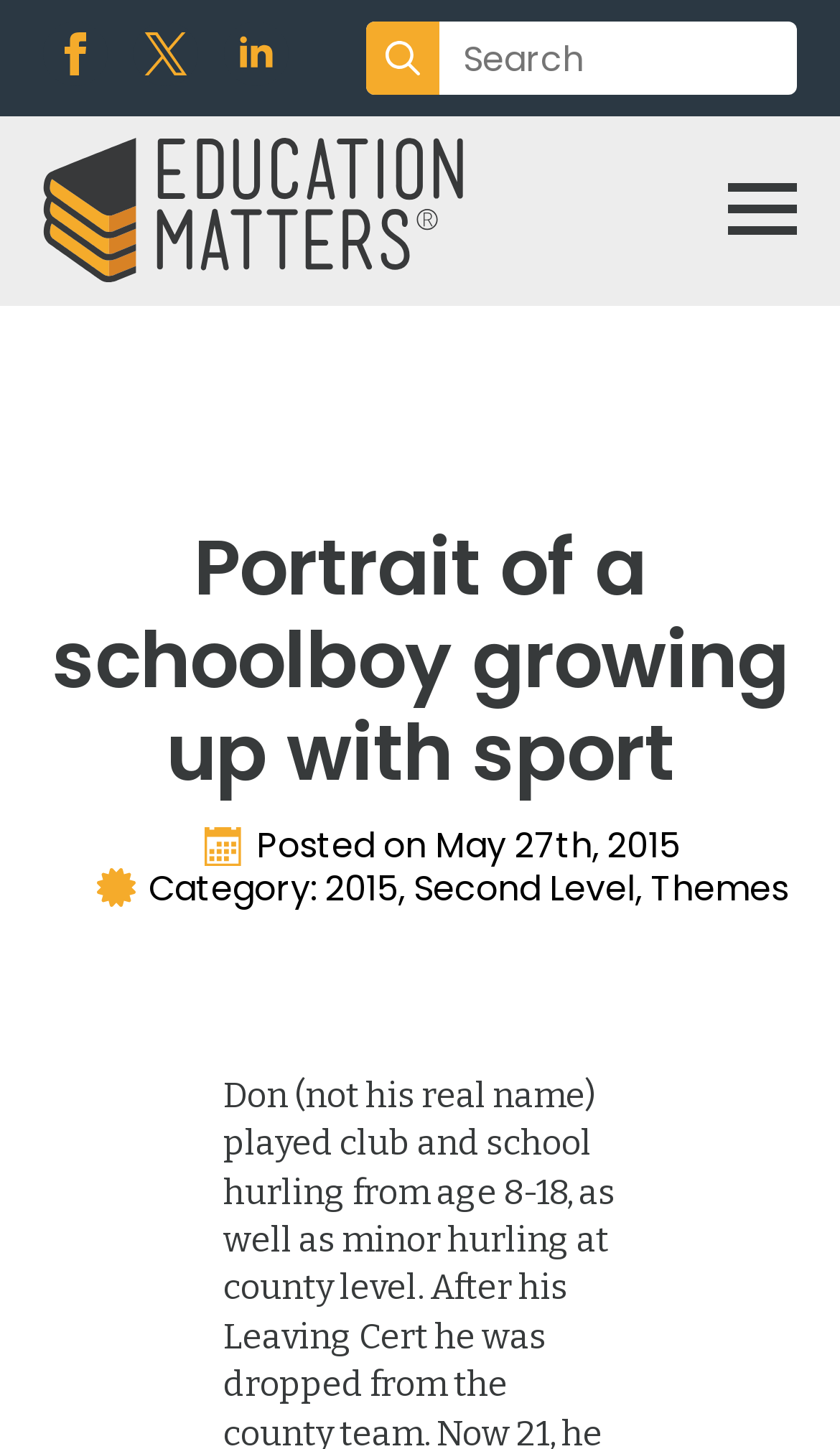Using the description "aria-label="Back to top"", locate and provide the bounding box of the UI element.

[0.849, 0.78, 0.895, 0.807]